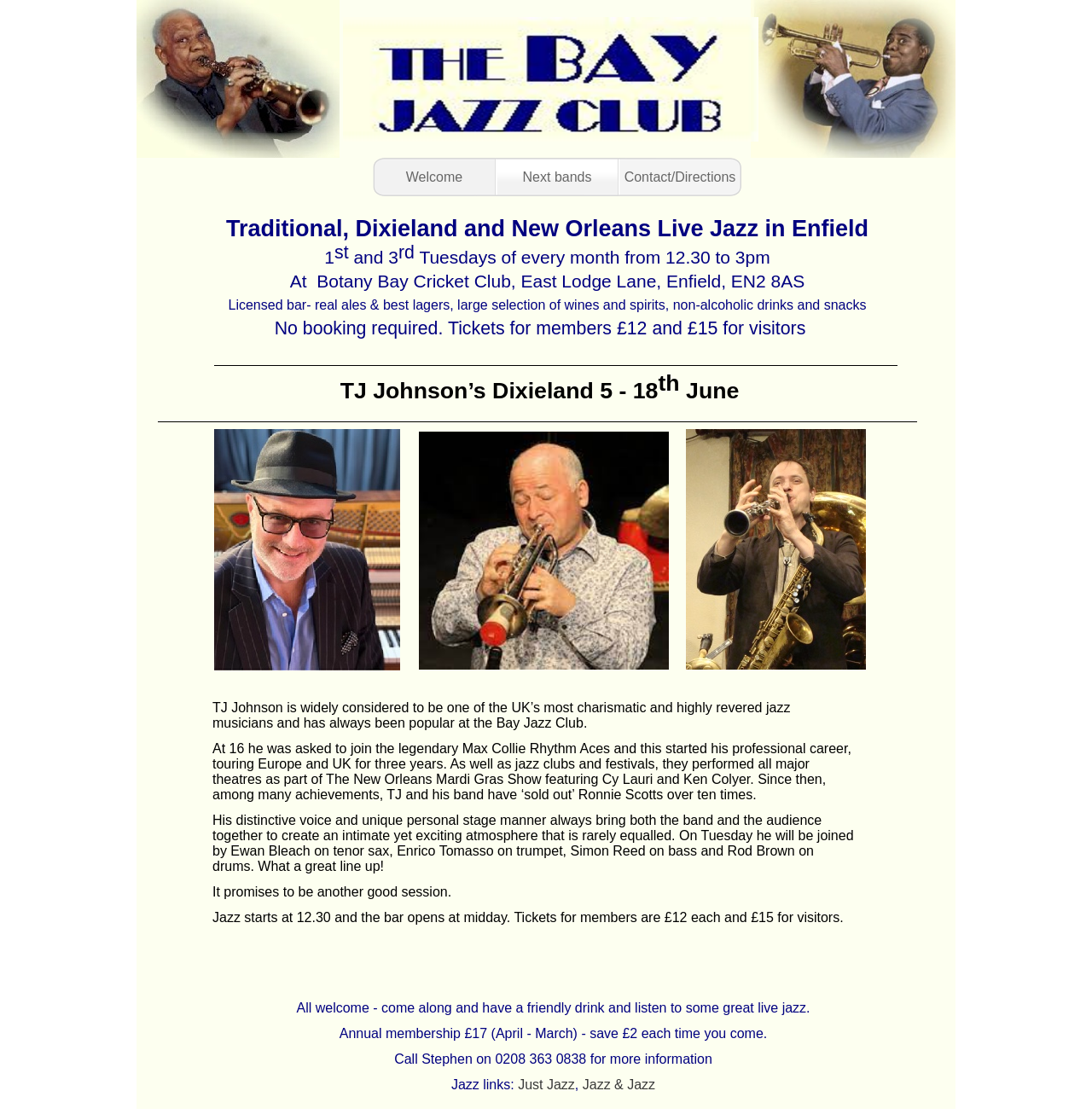What type of music is featured on this webpage?
Refer to the image and provide a concise answer in one word or phrase.

Jazz